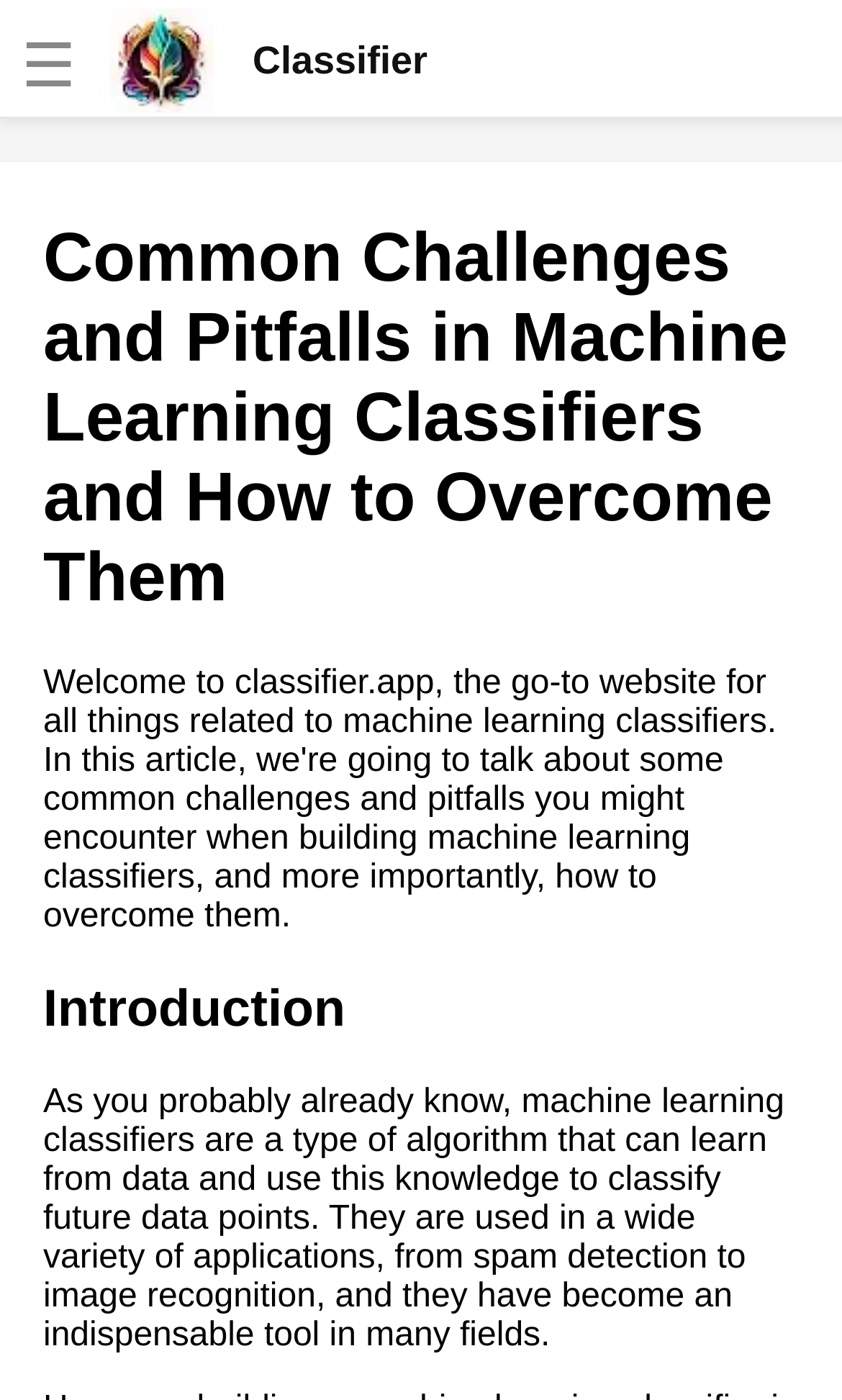Provide a short answer to the following question with just one word or phrase: What is the title of the first section on the webpage?

Introduction